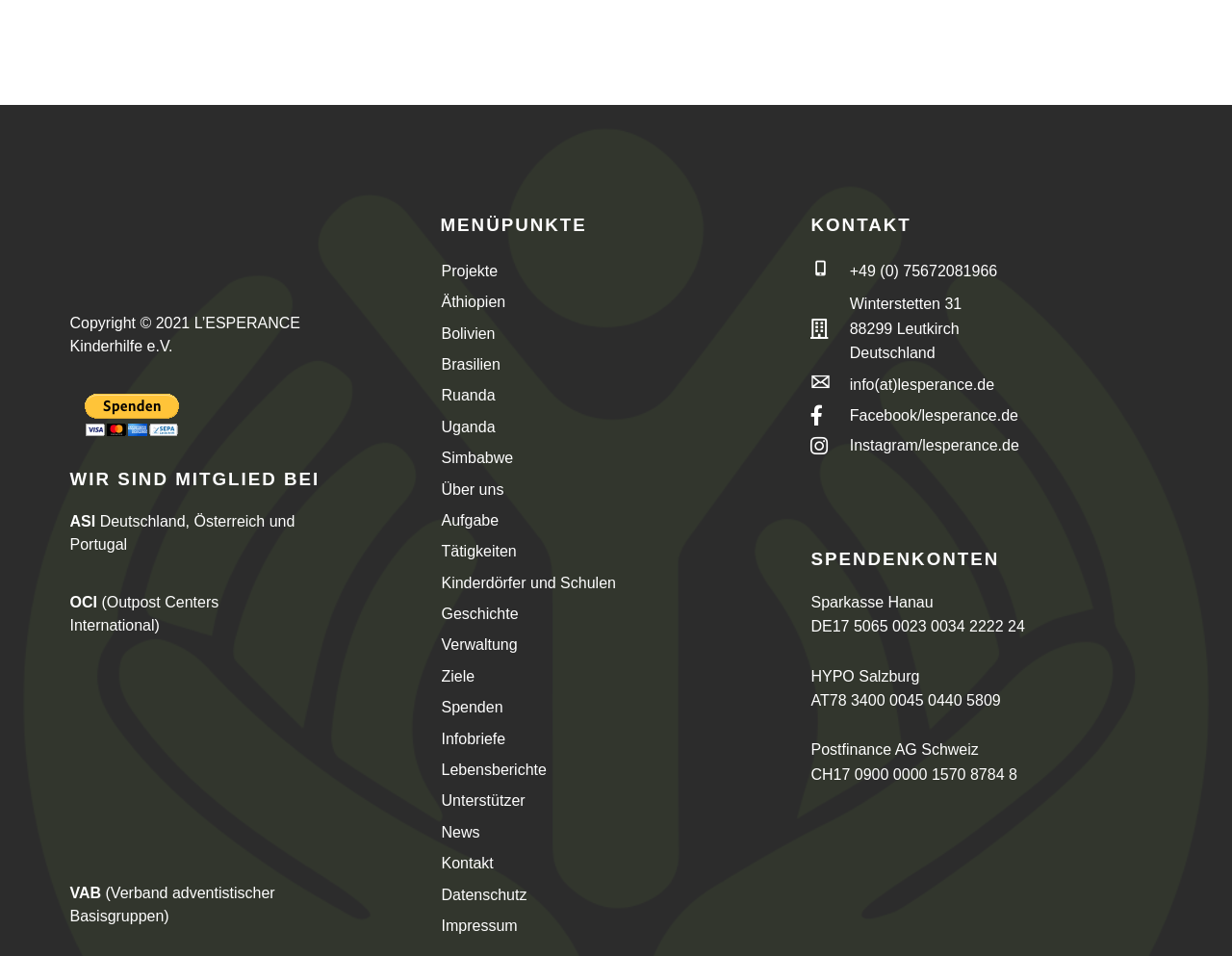Determine the bounding box coordinates for the HTML element described here: "Über uns".

[0.343, 0.496, 0.643, 0.529]